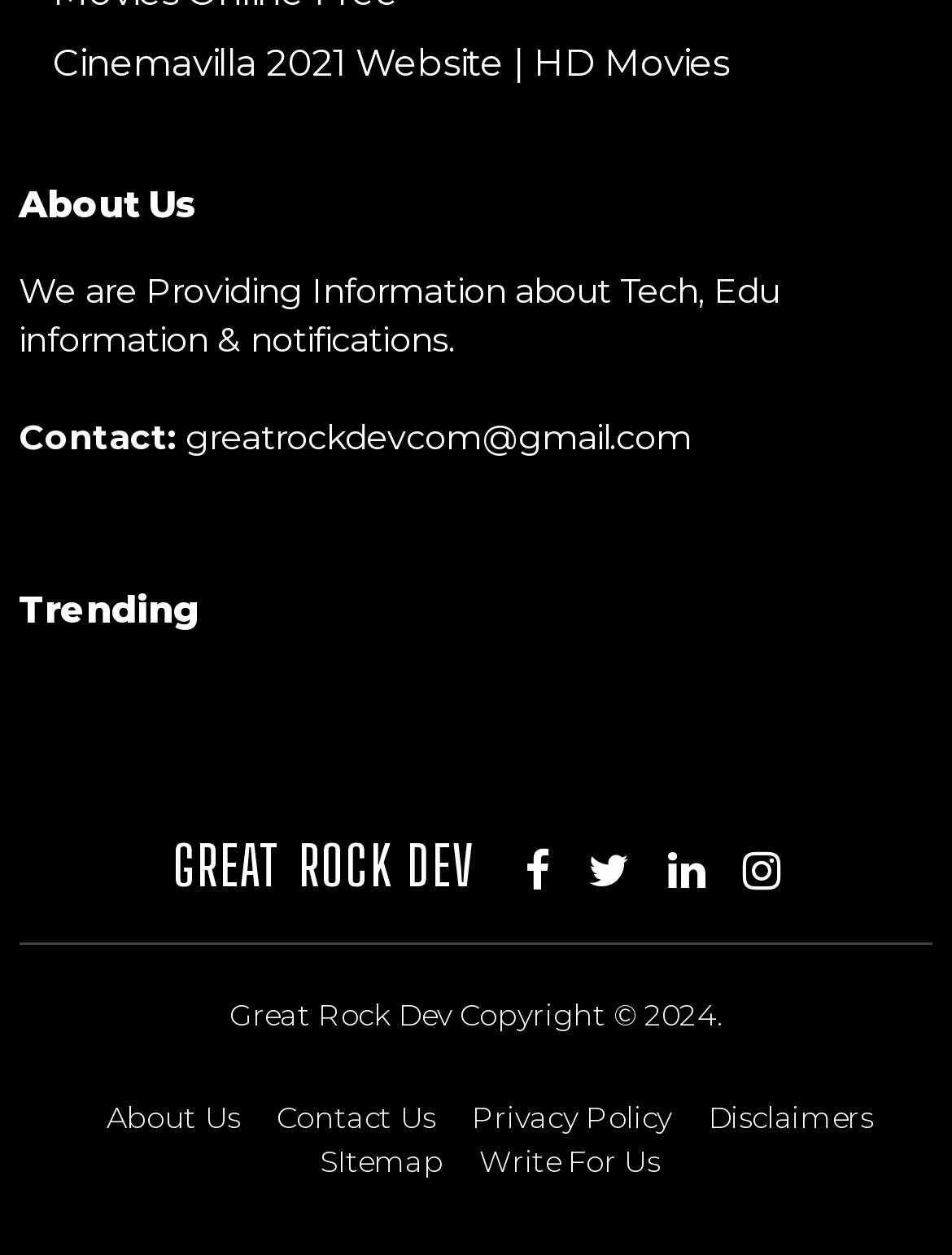Please identify the bounding box coordinates of the element I should click to complete this instruction: 'Click on the 'About Us' link'. The coordinates should be given as four float numbers between 0 and 1, like this: [left, top, right, bottom].

[0.02, 0.143, 0.98, 0.183]